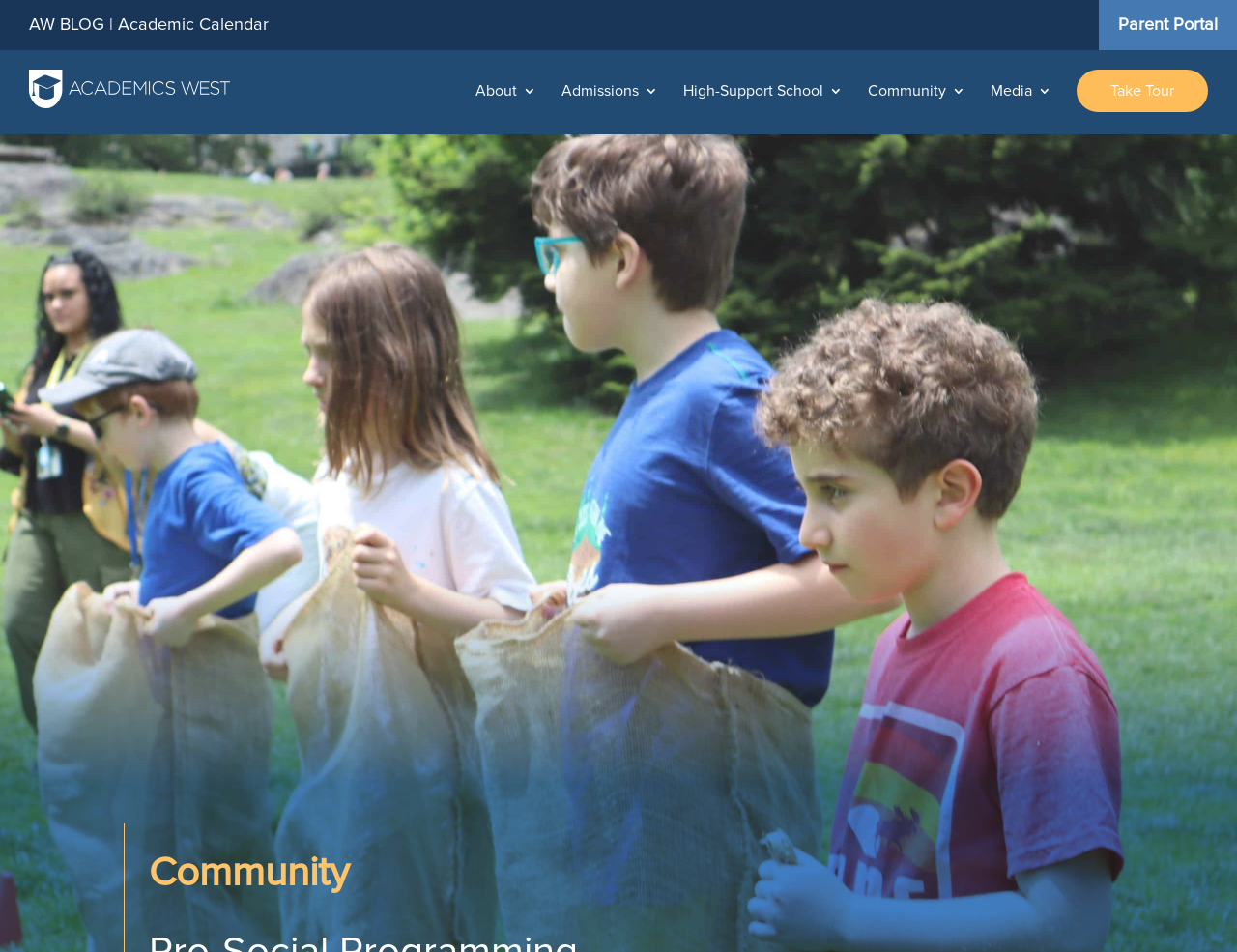Give a concise answer using only one word or phrase for this question:
What is the text of the heading below the navigation bar?

Community